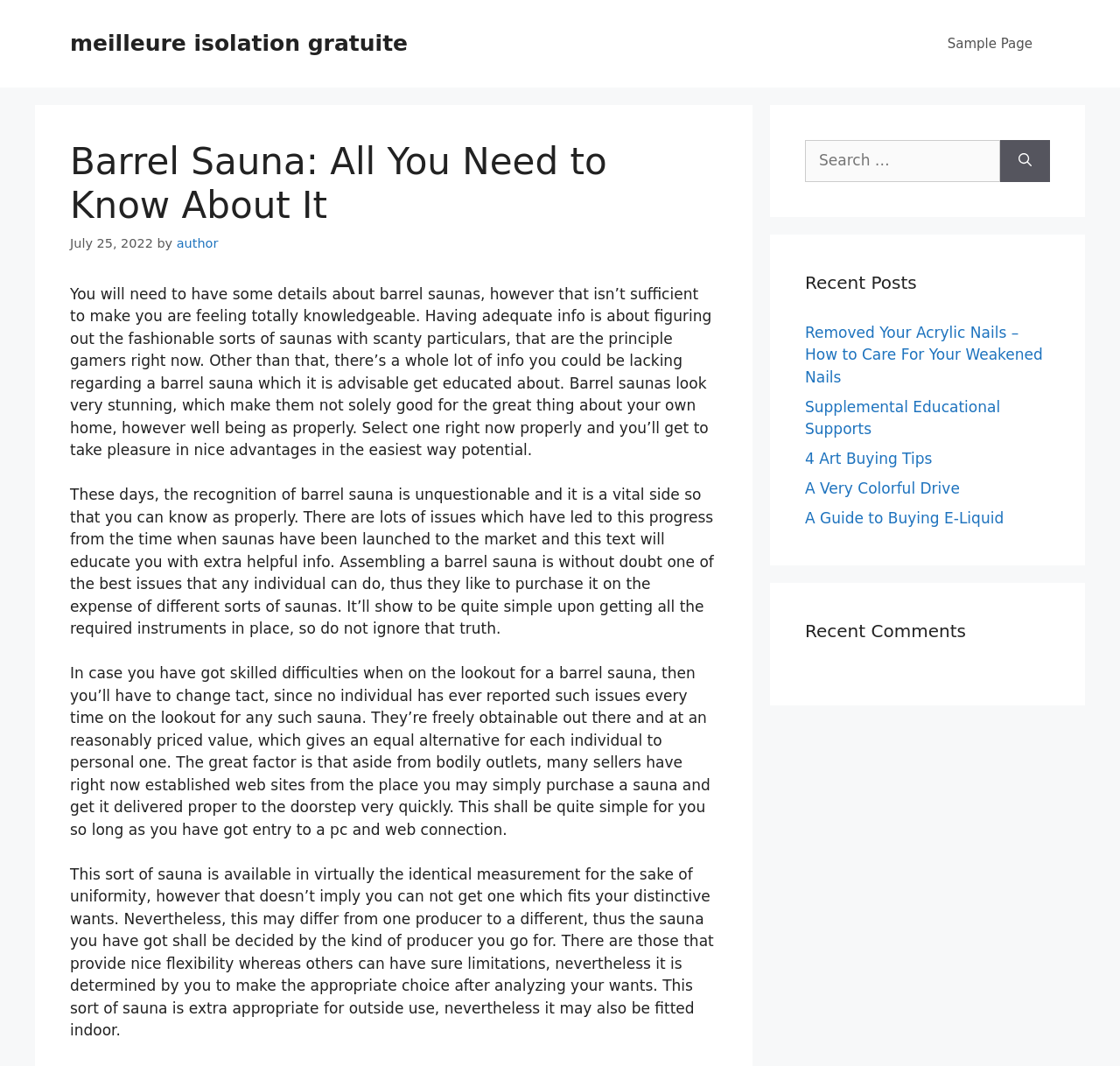Find the bounding box of the web element that fits this description: "A Guide to Buying E-Liquid".

[0.719, 0.478, 0.896, 0.494]